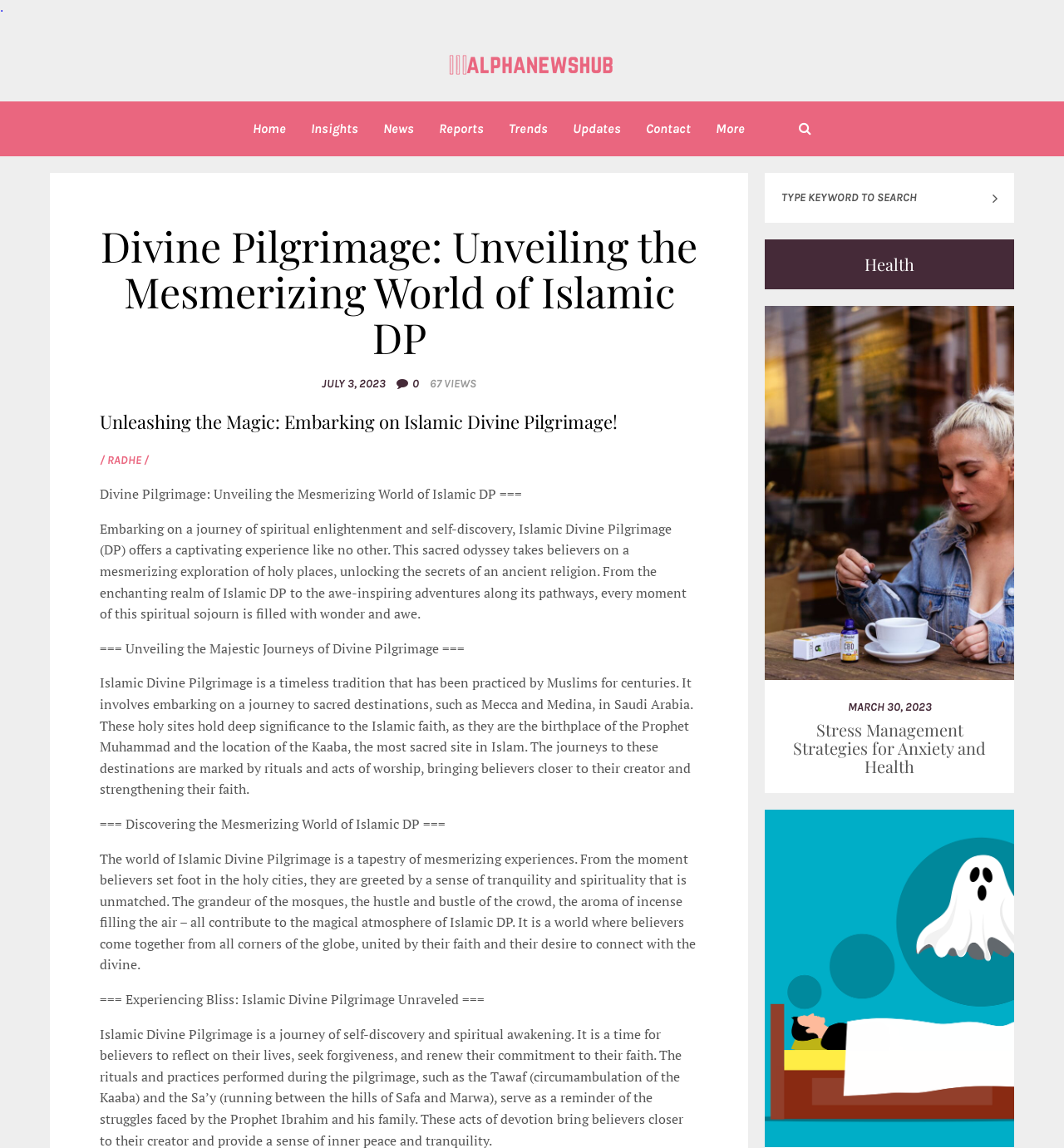Summarize the webpage with intricate details.

The webpage is about Islamic Divine Pilgrimage, with a focus on its mesmerizing world and spiritual experiences. At the top, there is a site logo on the left, followed by a navigation menu with links to various sections such as Home, Insights, News, Reports, Trends, Updates, and Contact. 

Below the navigation menu, there is a large heading that reads "Divine Pilgrimage: Unveiling the Mesmerizing World of Islamic DP". On the right side of the heading, there is a date "JULY 3, 2023" and a view count "67 VIEWS". 

Underneath, there is a main article with a title "Unleashing the Magic: Embarking on Islamic Divine Pilgrimage!" and a brief introduction to Islamic Divine Pilgrimage. The article is divided into several sections, each with a heading and a descriptive paragraph. The sections include "Embarking on a journey of spiritual enlightenment and self-discovery", "Unveiling the Majestic Journeys of Divine Pilgrimage", "Discovering the Mesmerizing World of Islamic DP", and "Experiencing Bliss: Islamic Divine Pilgrimage Unraveled". 

On the right side of the article, there is a search bar with a placeholder text "TYPE KEYWORD TO SEARCH". Below the search bar, there is a section with a heading "Health" and a link to an article about stress management strategies. There is also an image related to sleep disorders at the bottom of the page.